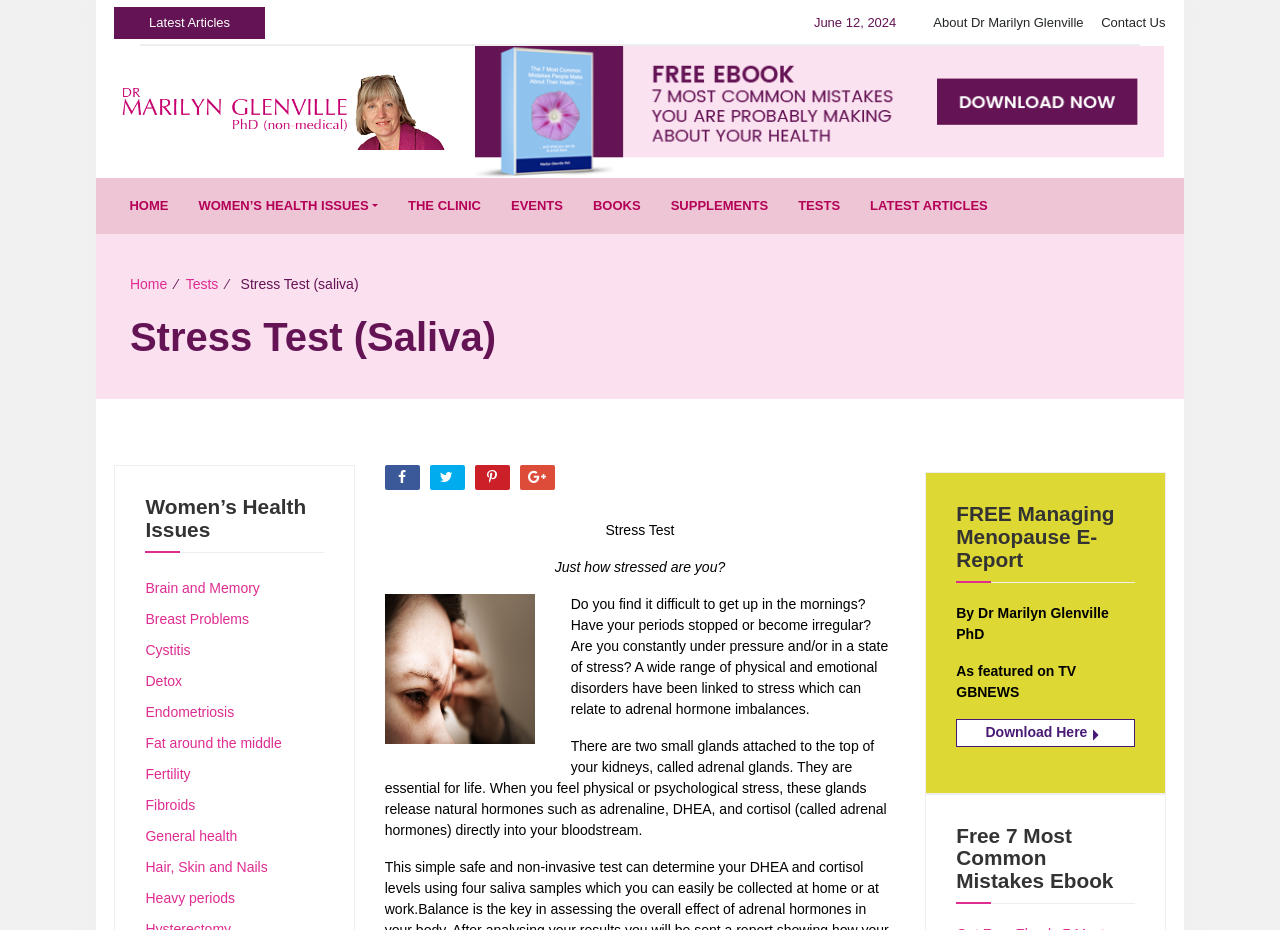What is the purpose of the adrenal glands mentioned on the webpage?
Answer the question with as much detail as you can, using the image as a reference.

I found the answer by reading the static text elements on the webpage, which describe the adrenal glands as essential for life and releasing natural hormones such as adrenaline, DHEA, and cortisol into the bloodstream when the body feels physical or psychological stress.